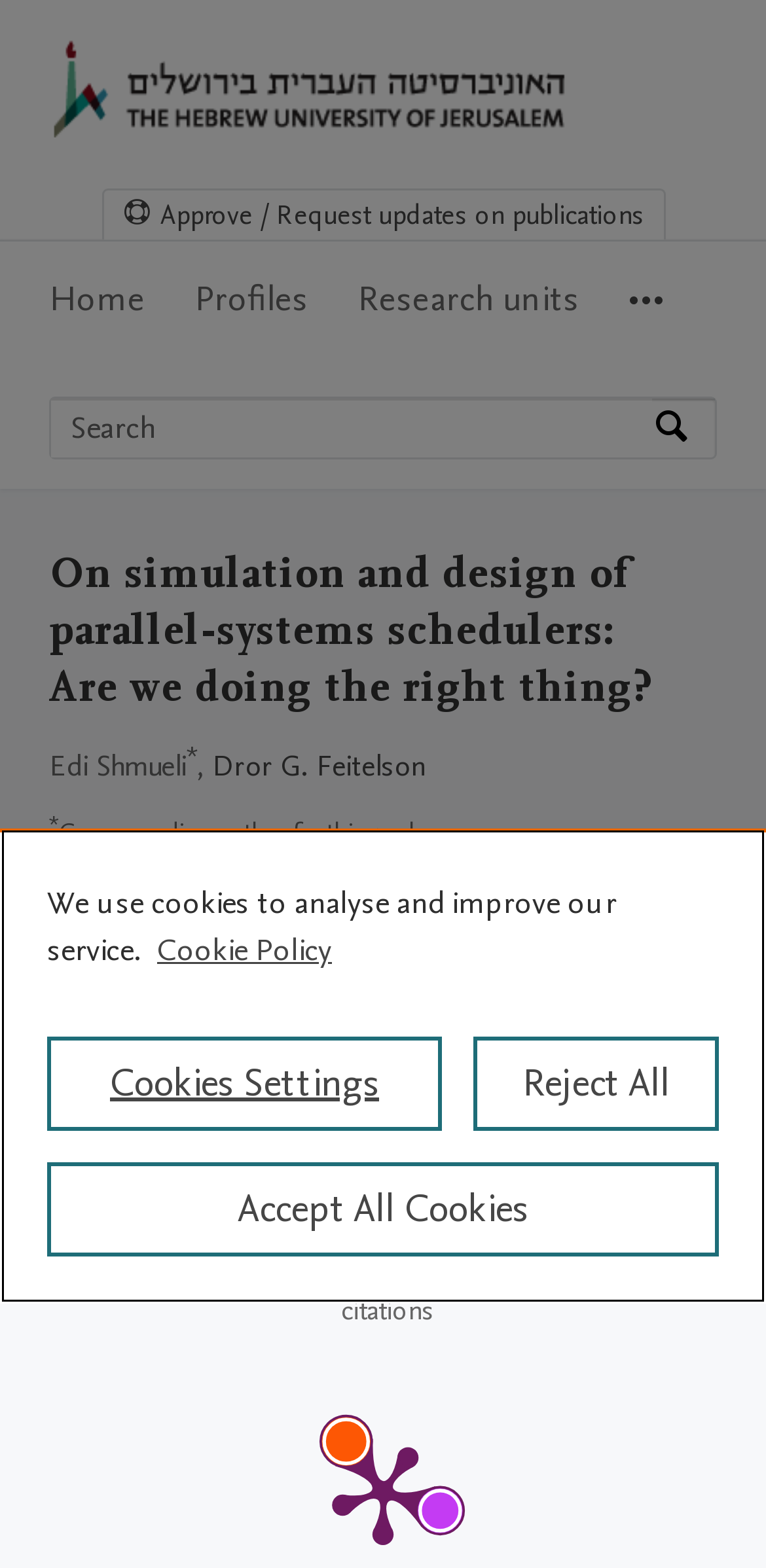Please indicate the bounding box coordinates of the element's region to be clicked to achieve the instruction: "Approve or request updates on publications". Provide the coordinates as four float numbers between 0 and 1, i.e., [left, top, right, bottom].

[0.135, 0.121, 0.865, 0.152]